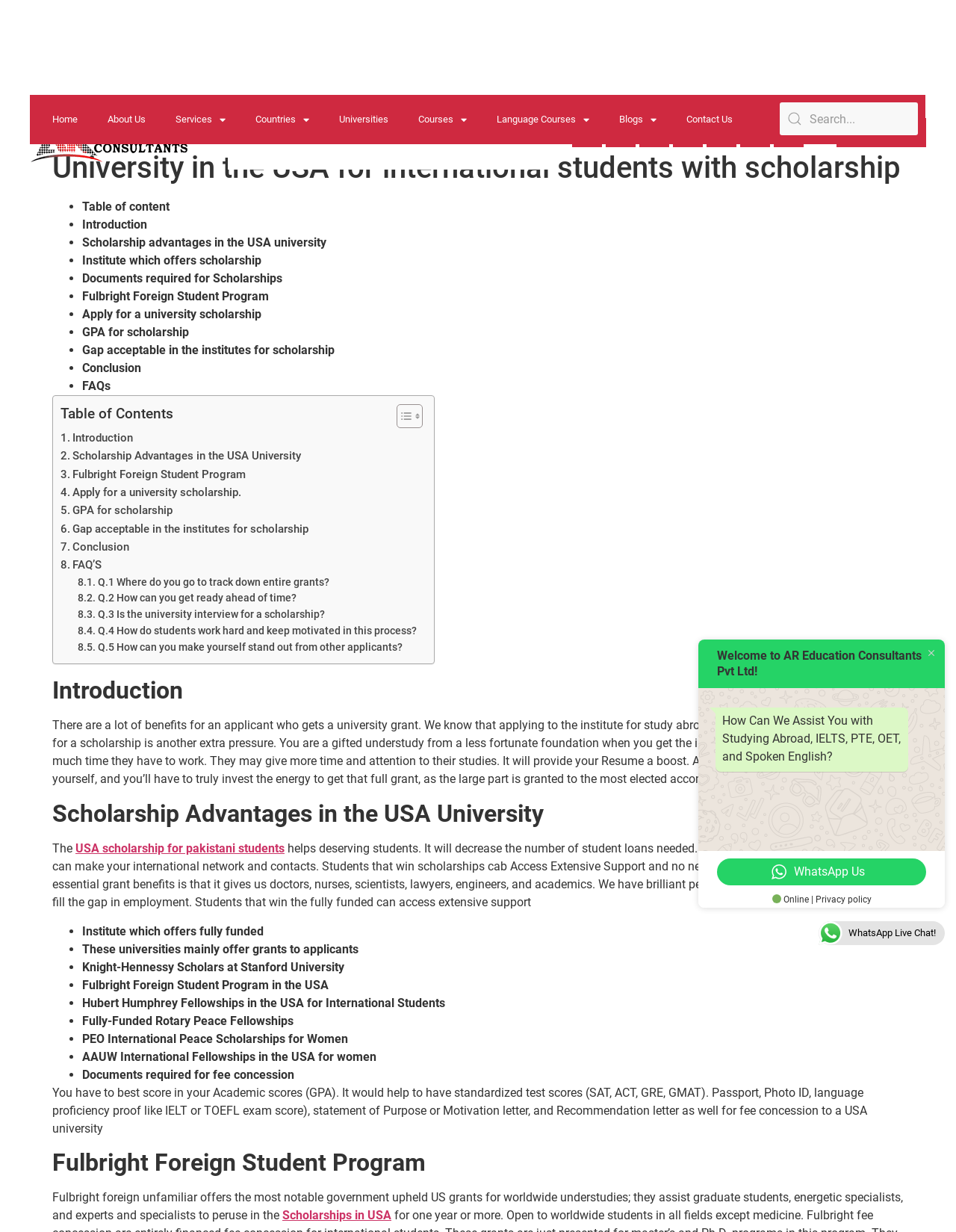Identify the bounding box coordinates for the region to click in order to carry out this instruction: "Apply Now". Provide the coordinates using four float numbers between 0 and 1, formatted as [left, top, right, bottom].

[0.875, 0.035, 0.968, 0.059]